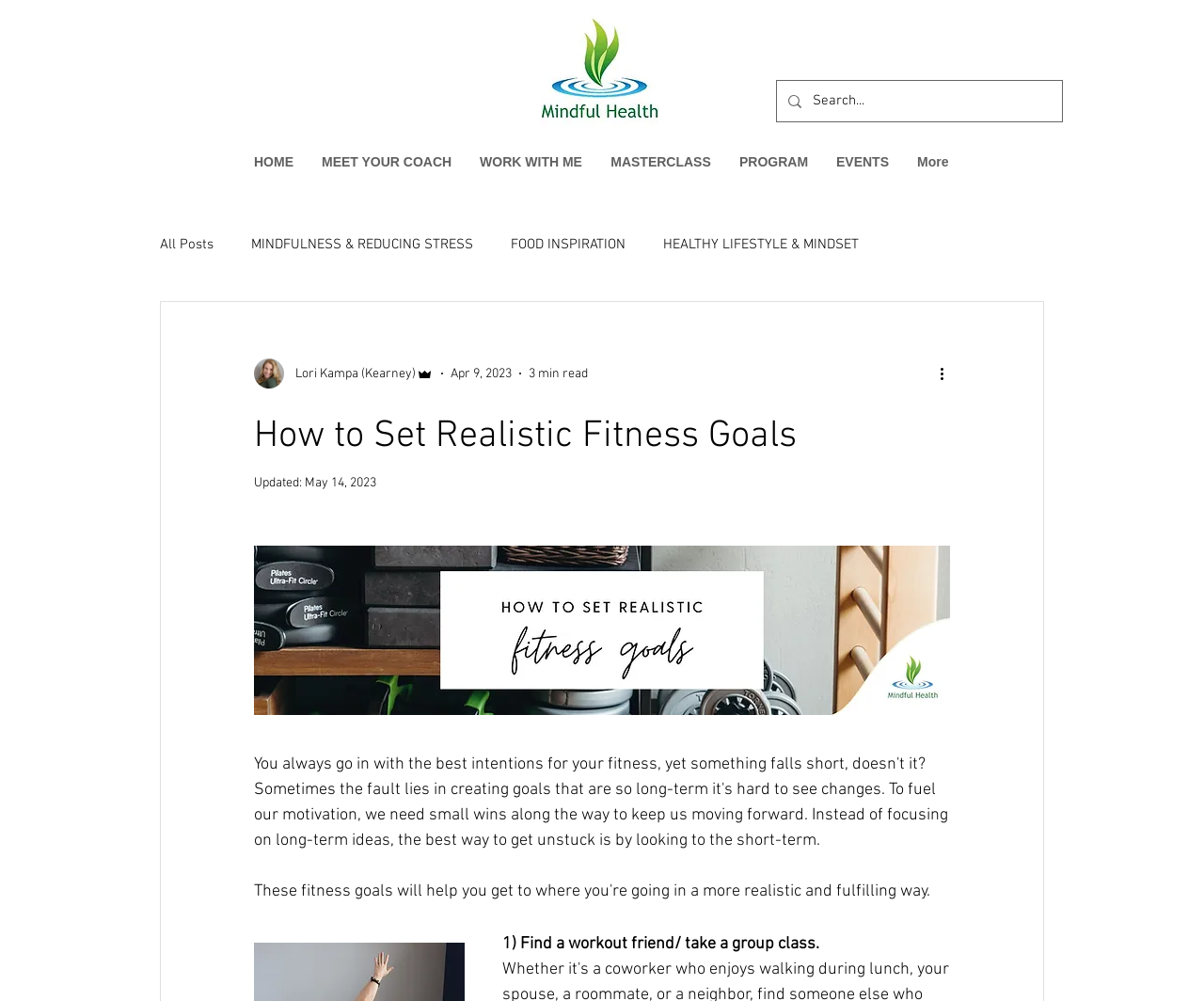Please determine the bounding box coordinates of the clickable area required to carry out the following instruction: "Search for a topic". The coordinates must be four float numbers between 0 and 1, represented as [left, top, right, bottom].

[0.645, 0.081, 0.882, 0.121]